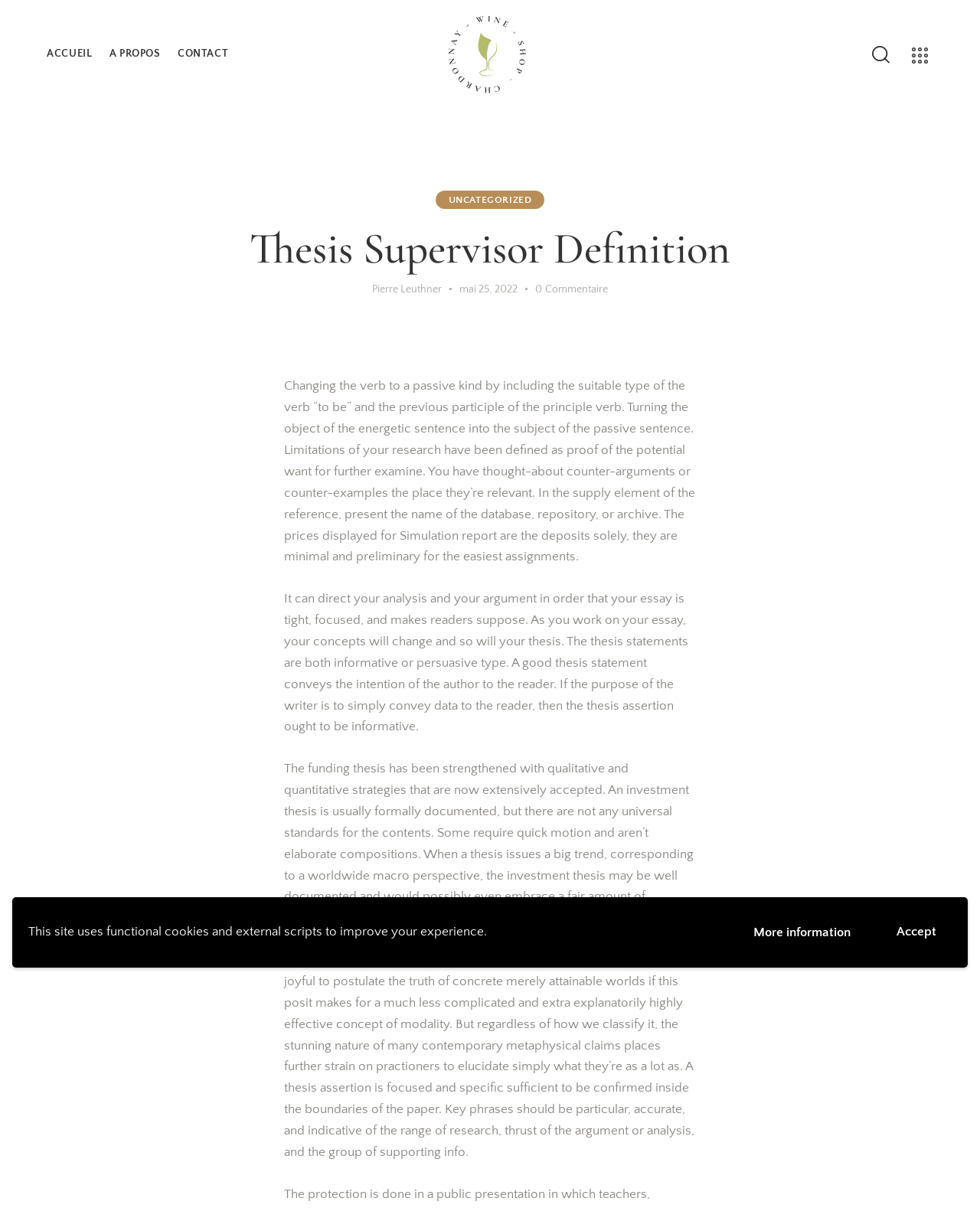Provide a thorough description of the webpage's content and layout.

The webpage is about a thesis supervisor definition, specifically focused on Les saveurs de Mohanne. At the top, there is a navigation menu with links to ACCUEIL, A PROPOS, CONTACT, and Les saveurs de Mohanne, which also has an accompanying image. 

Below the navigation menu, there is a heading "Thesis Supervisor Definition" followed by a link to Pierre Leuthner and a static text displaying the date "mai 25, 2022". Next to the date, there is a link to "0Commentaire". 

The main content of the webpage is divided into four sections of static text, each discussing different aspects of thesis statements. The first section explains how to change a verb to a passive kind, the limitations of research, and how to cite sources. The second section discusses the importance of a thesis statement in directing research and argument. The third section talks about investment thesis, its documentation, and presentation. The last section explains the importance of a clear and specific thesis statement, its classification, and the need for metaphysicians to clarify their claims.

At the bottom of the page, there are several links, including one with a symbol, and a button to accept cookies and external scripts. There is also a "More information" button that has a popup menu.